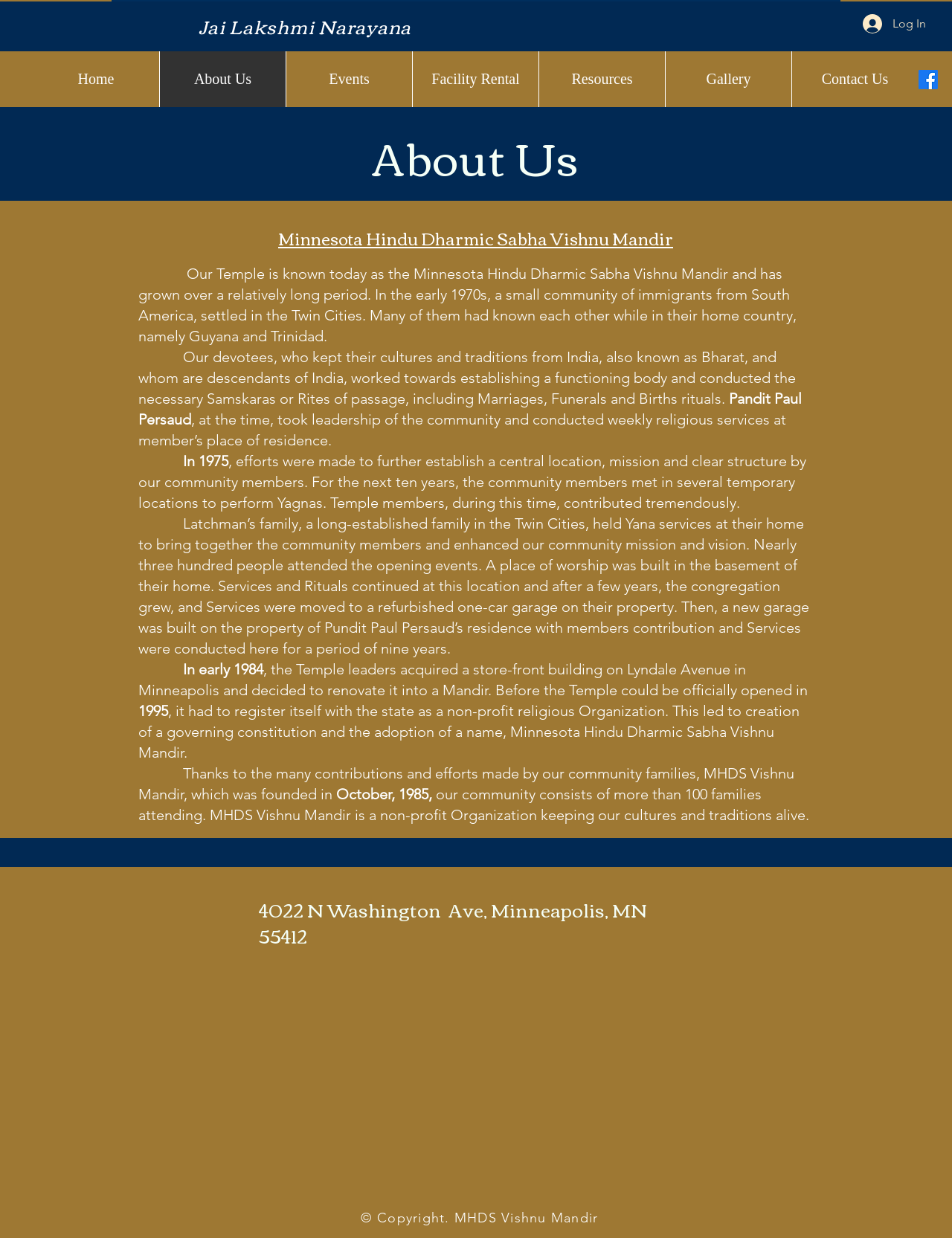Offer a detailed explanation of the webpage layout and contents.

The webpage is about the "About Us" section of the Minnesota Hindu Dharmic Sabha Vishnu Mandir. At the top right corner, there is a "Log In" button accompanied by a small image. Below it, there is a navigation menu with links to different sections of the website, including "Home", "About Us", "Events", "Facility Rental", "Resources", "Gallery", and "Contact Us". 

To the right of the navigation menu, there is a social media bar with a link to Facebook, represented by an image. 

The main content of the page is divided into sections. The first section has a heading "About Us" followed by a subheading "Minnesota Hindu Dharmic Sabha Vishnu Mandir". Below this, there is a block of text describing the history of the temple, including its early days, the establishment of a central location, and the growth of the community. 

The text is divided into several paragraphs, with some paragraphs having dates mentioned, such as 1975 and 1984. The text also mentions key individuals, such as Pandit Paul Persaud, and events, like the opening of the temple. 

Below the text, there is a section with the temple's address, "4022 N Washington Ave, Minneapolis, MN 55412", followed by a Google Maps iframe. 

At the very bottom of the page, there is a copyright notice, "© Copyright. MHDS Vishnu Mandir".